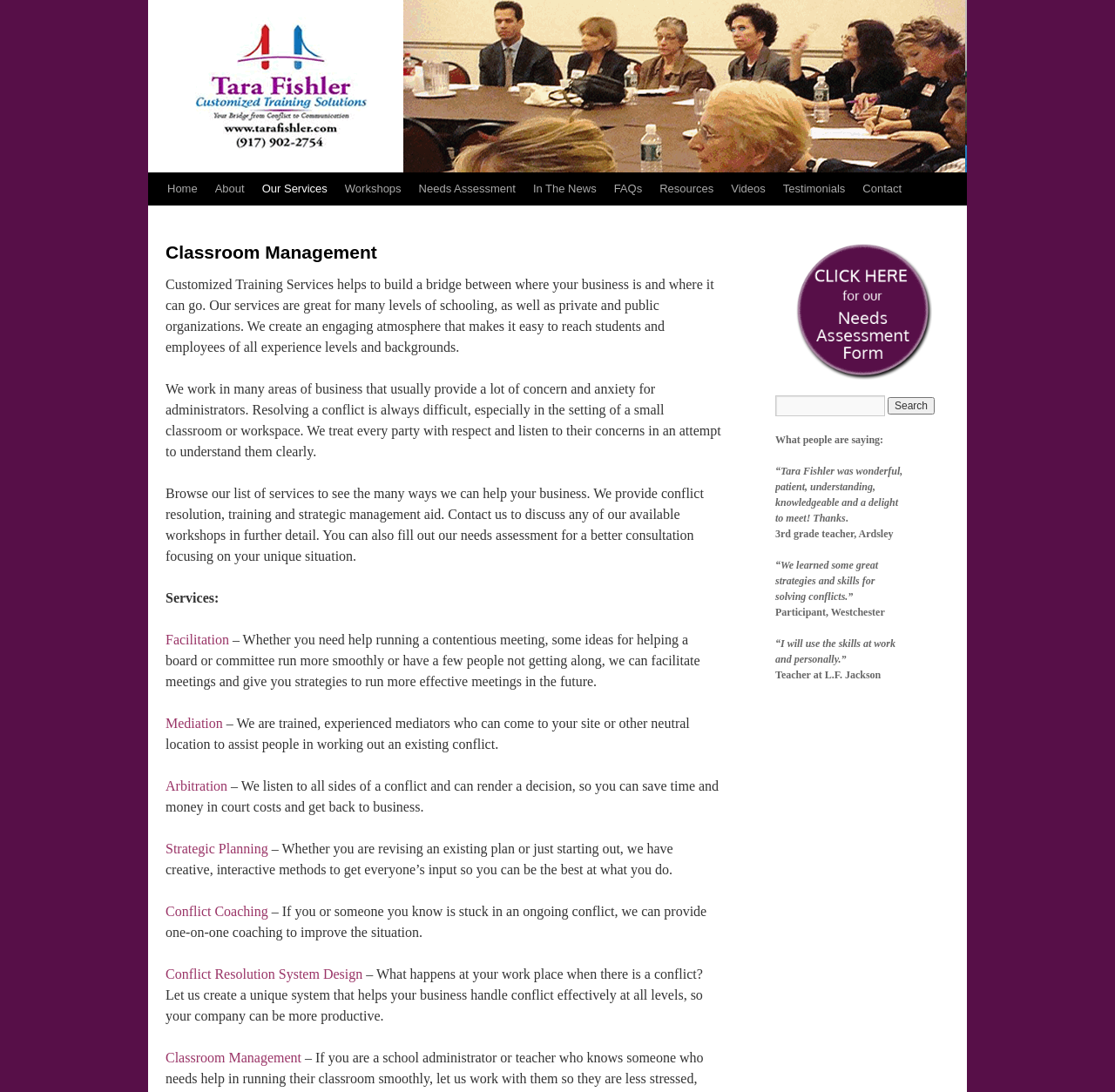What is the benefit of using Customized Training Solutions' services?
Based on the screenshot, give a detailed explanation to answer the question.

The webpage suggests that by using Customized Training Solutions' services, businesses can improve their productivity. This is implied by the statement that the services can help create an engaging atmosphere that makes it easy to reach students and employees of all experience levels and backgrounds.